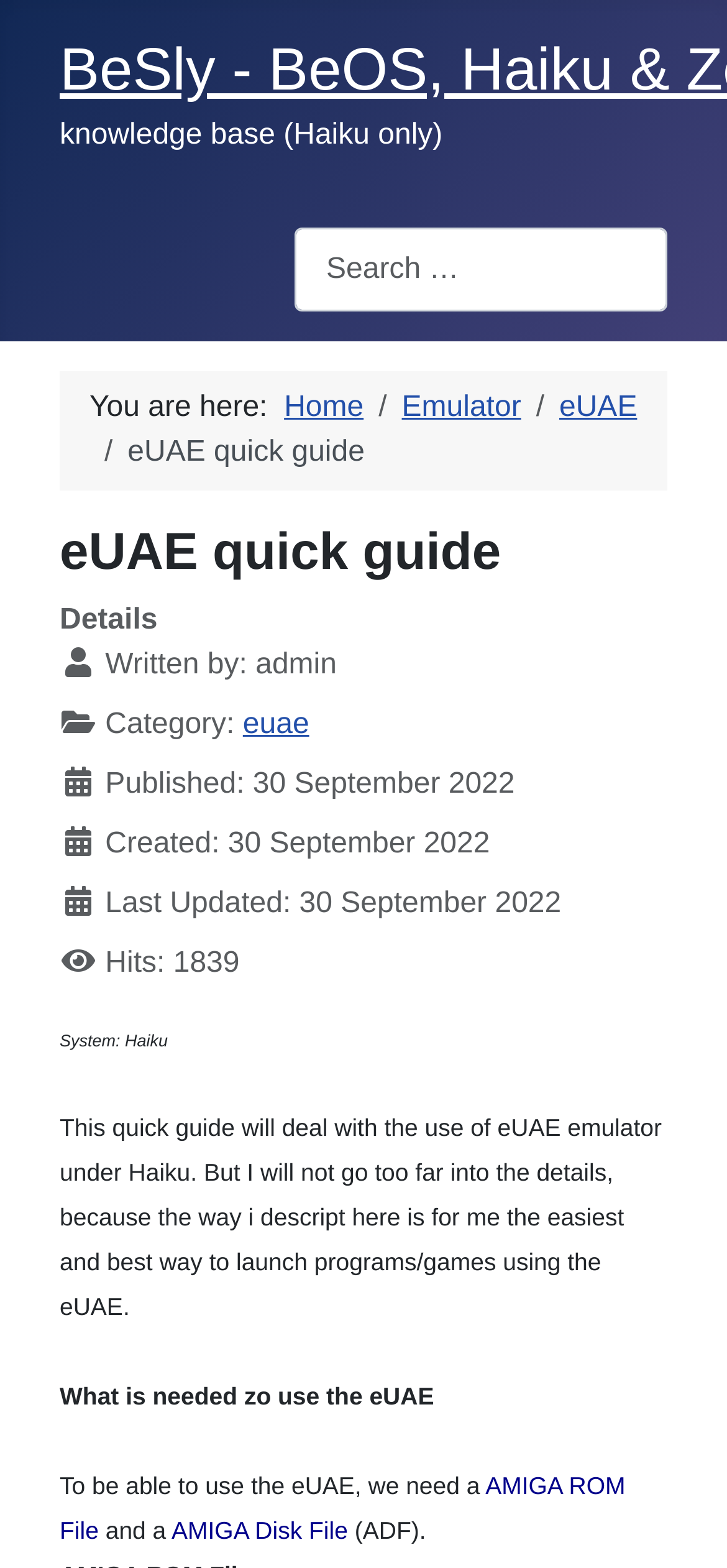Find and generate the main title of the webpage.

eUAE quick guide